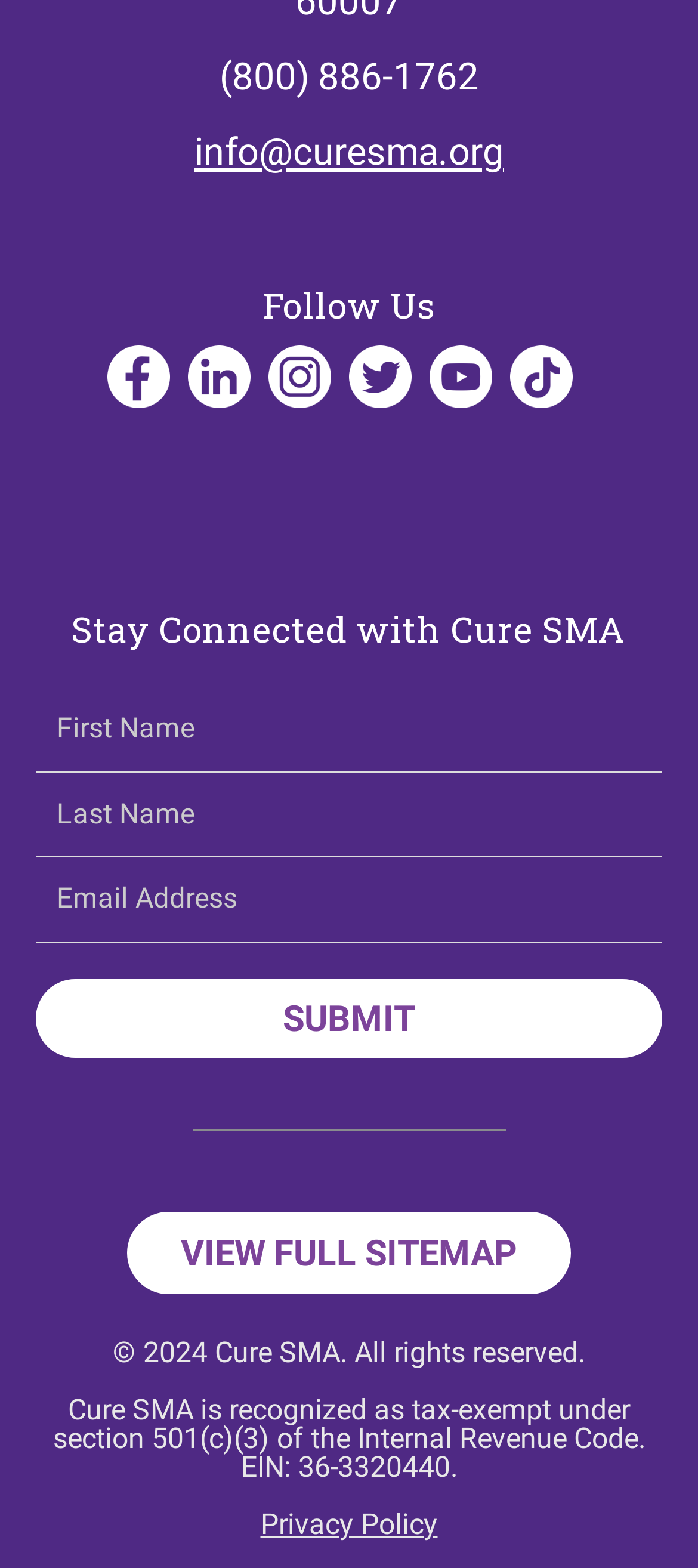Identify the bounding box for the element characterized by the following description: "info@curesma.org".

[0.278, 0.084, 0.722, 0.111]